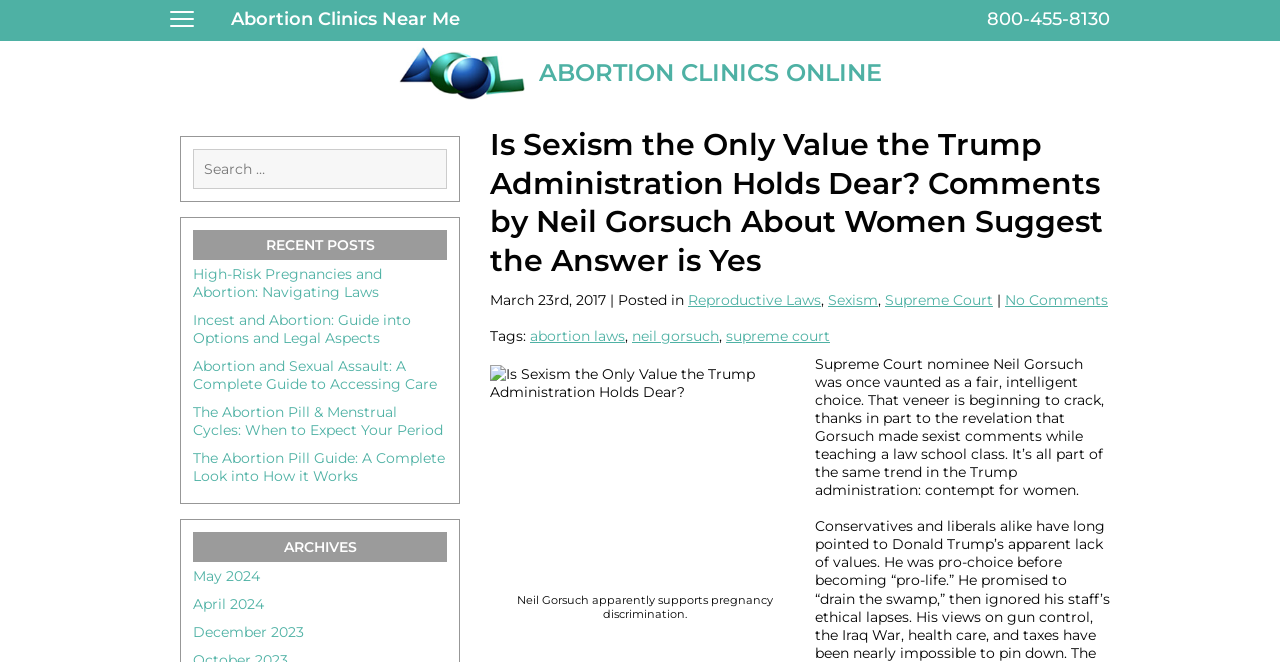Determine the bounding box coordinates of the UI element that matches the following description: "neil gorsuch". The coordinates should be four float numbers between 0 and 1 in the format [left, top, right, bottom].

[0.494, 0.494, 0.562, 0.521]